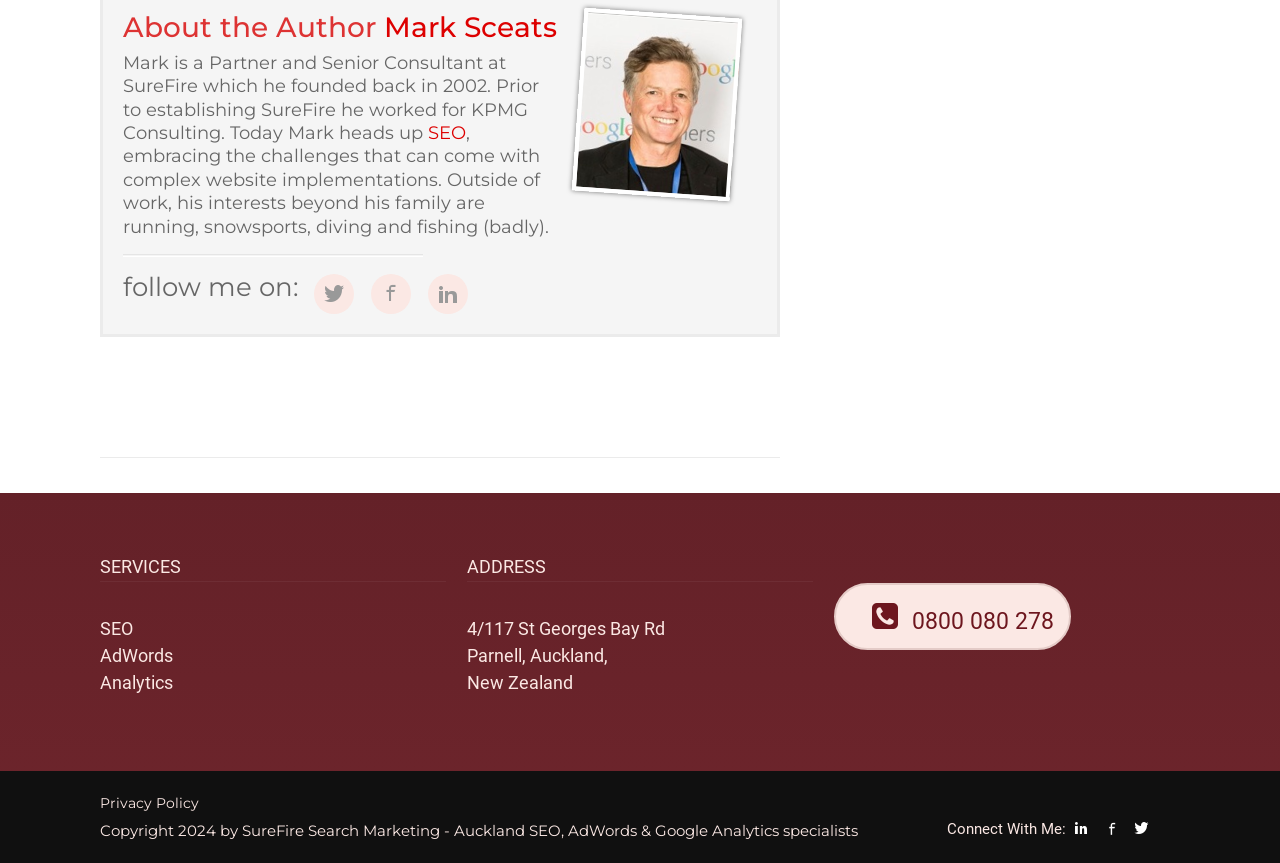Given the description AdWords, predict the bounding box coordinates of the UI element. Ensure the coordinates are in the format (top-left x, top-left y, bottom-right x, bottom-right y) and all values are between 0 and 1.

[0.444, 0.952, 0.498, 0.974]